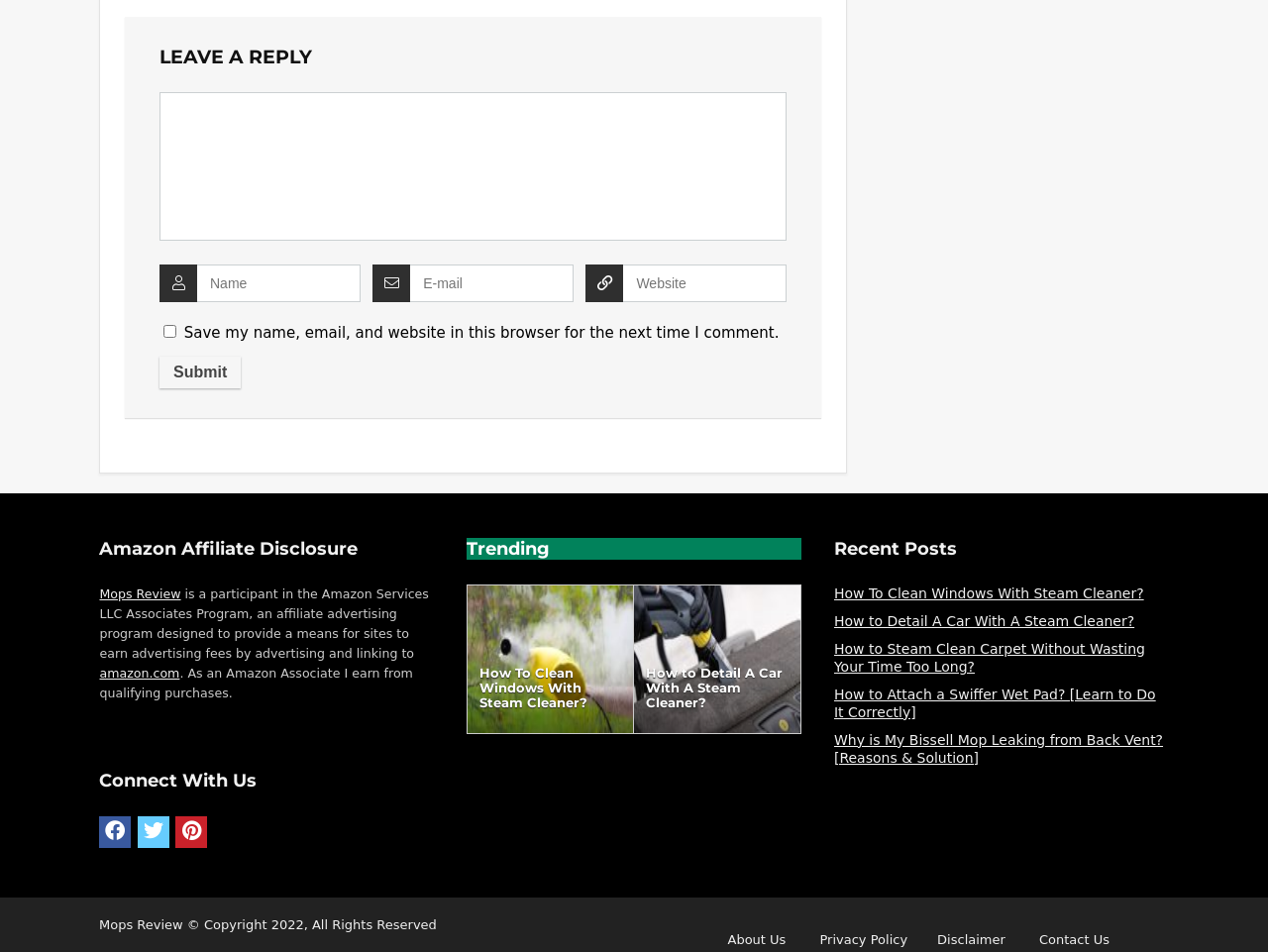Examine the image and give a thorough answer to the following question:
What is the purpose of the checkbox?

The checkbox is located below the textboxes for name, email, and website, and its label is 'Save my name, email, and website in this browser for the next time I comment.' This suggests that the purpose of the checkbox is to save the user's data for future comments.